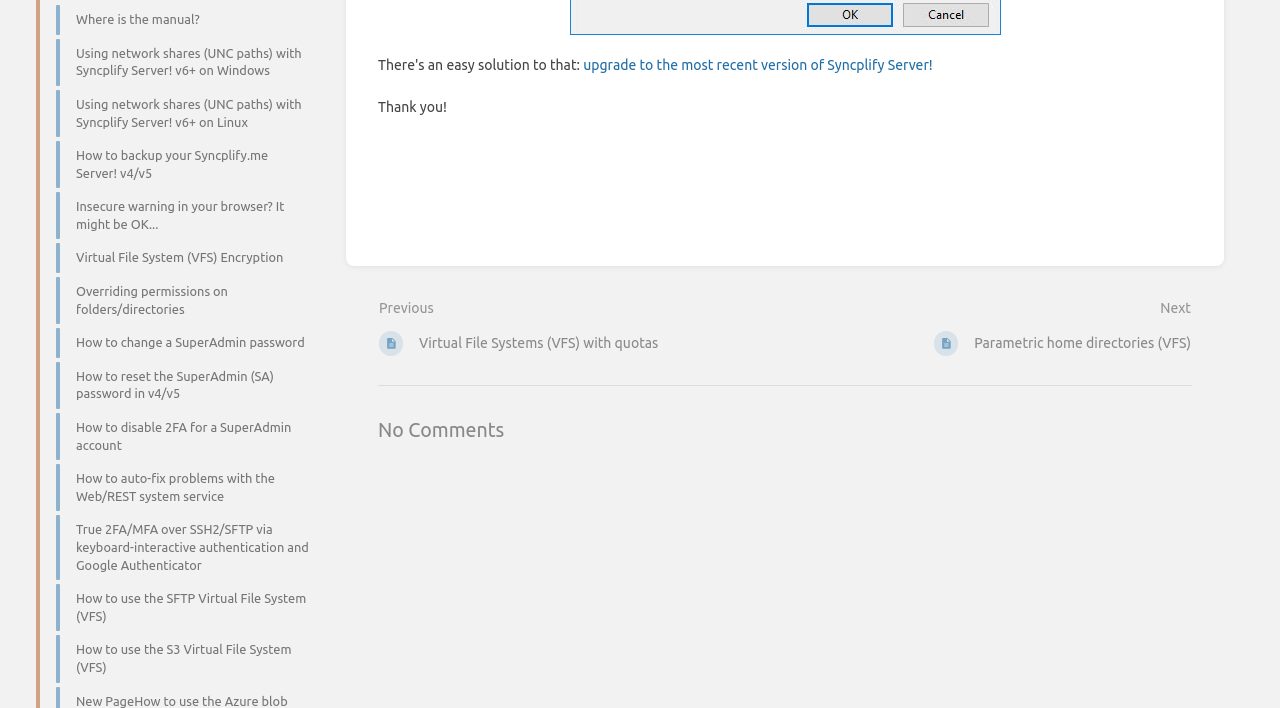Provide the bounding box coordinates of the HTML element described by the text: "Where is the manual?". The coordinates should be in the format [left, top, right, bottom] with values between 0 and 1.

[0.031, 0.004, 0.255, 0.052]